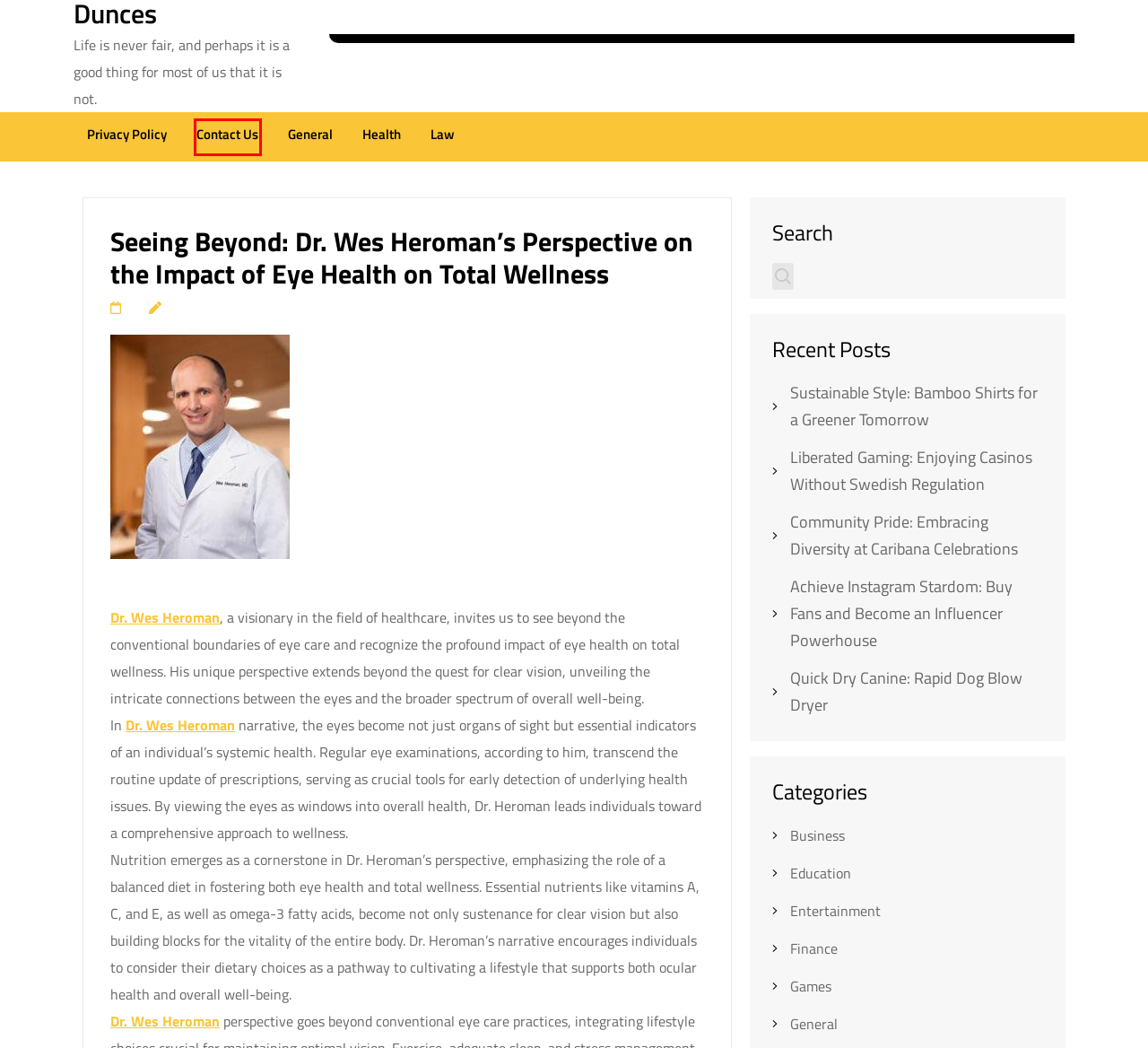You are given a screenshot of a webpage within which there is a red rectangle bounding box. Please choose the best webpage description that matches the new webpage after clicking the selected element in the bounding box. Here are the options:
A. Finance – Dunces
B. General – Dunces
C. Liberated Gaming: Enjoying Casinos Without Swedish Regulation – Dunces
D. Contact Us – Dunces
E. Quick Dry Canine: Rapid Dog Blow Dryer – Dunces
F. Education – Dunces
G. Business – Dunces
H. Entertainment – Dunces

D